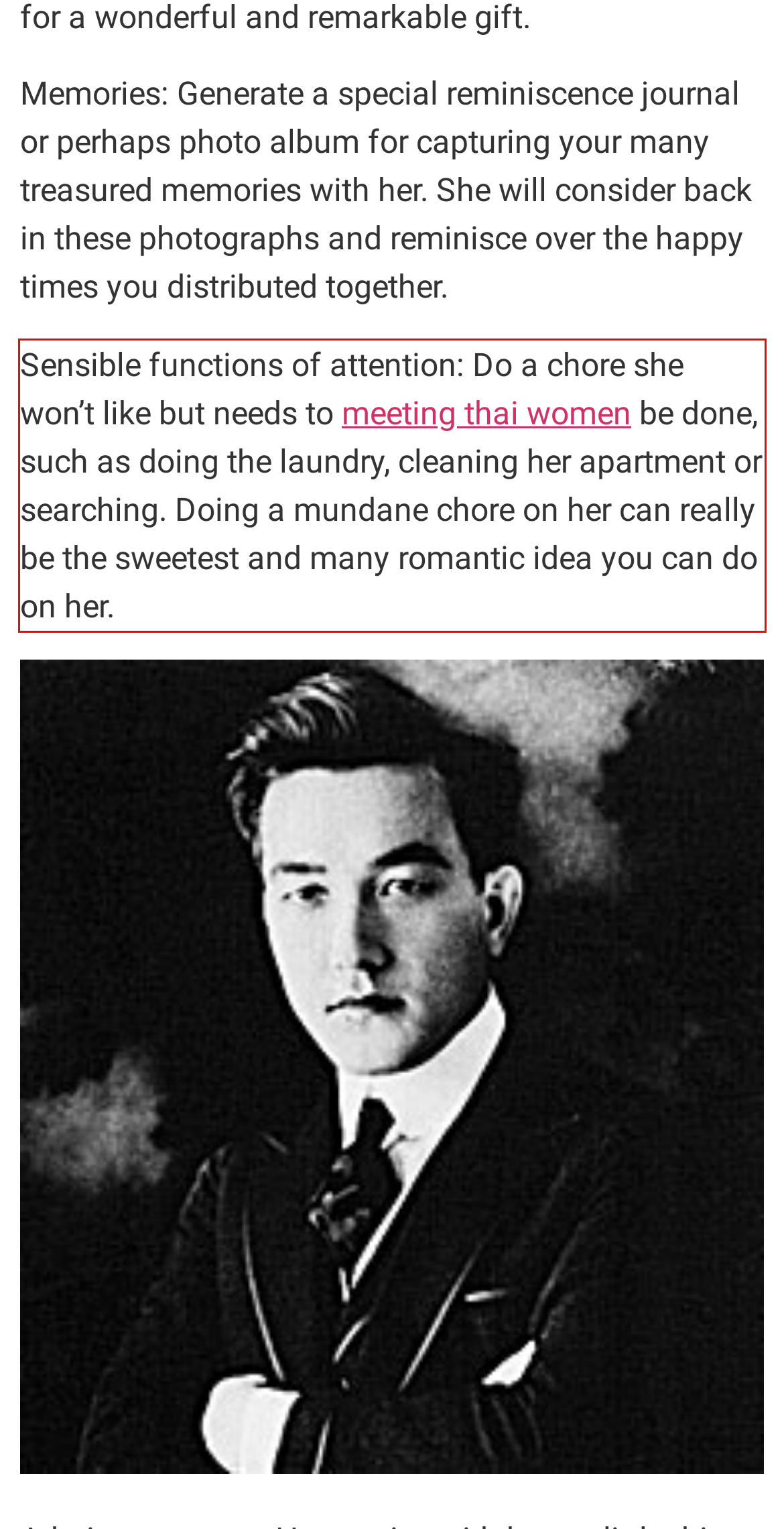Using the provided screenshot, read and generate the text content within the red-bordered area.

Sensible functions of attention: Do a chore she won’t like but needs to meeting thai women be done, such as doing the laundry, cleaning her apartment or searching. Doing a mundane chore on her can really be the sweetest and many romantic idea you can do on her.